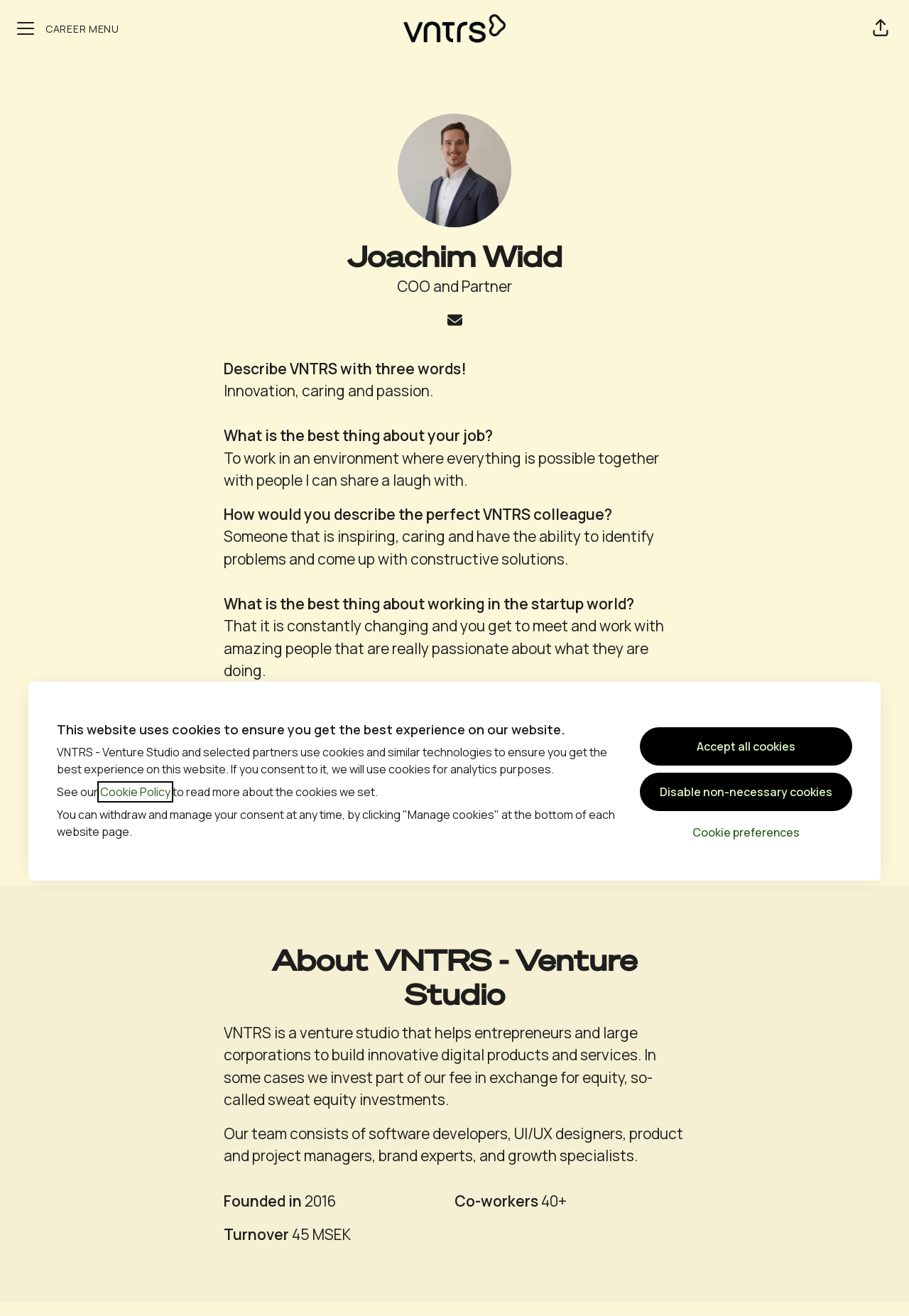Give a one-word or short-phrase answer to the following question: 
How many co-workers are there in VNTRS?

40+